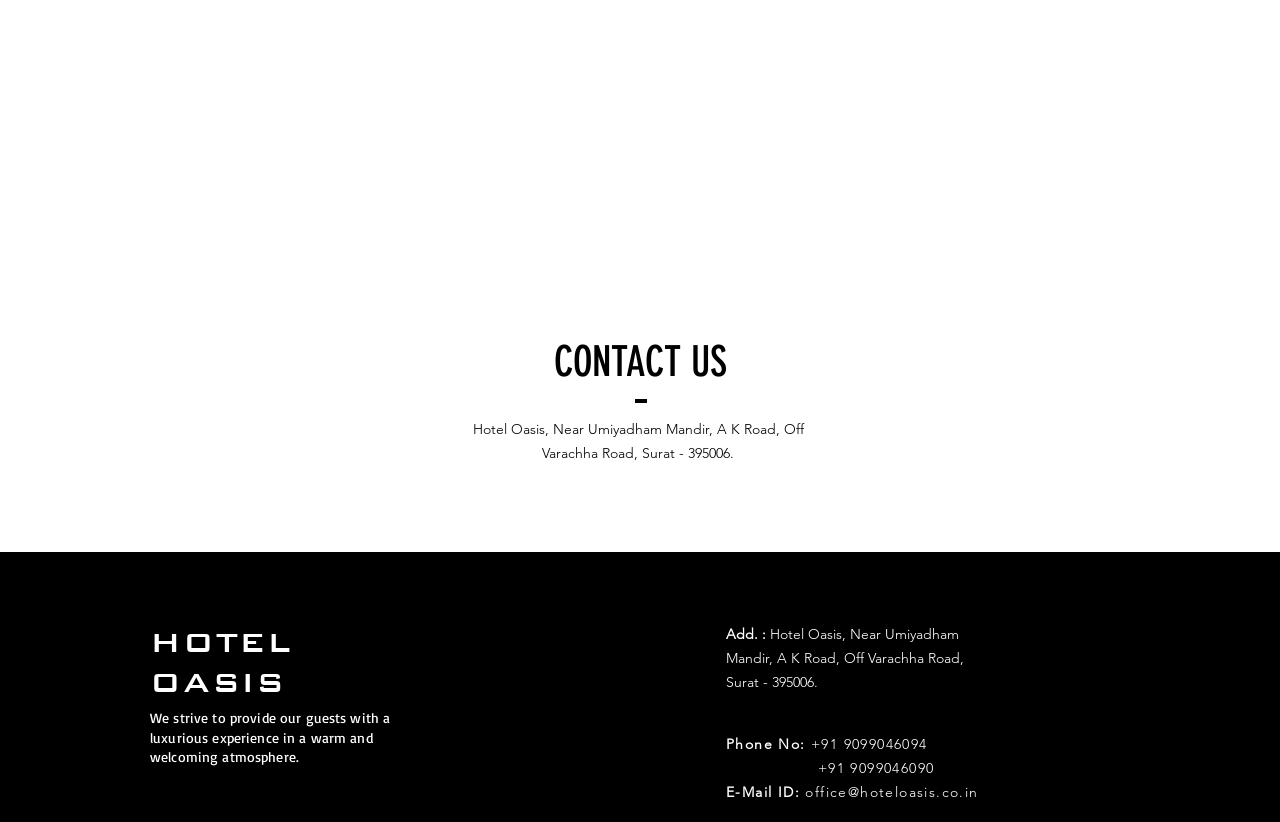Calculate the bounding box coordinates for the UI element based on the following description: "HOTEL OASIS". Ensure the coordinates are four float numbers between 0 and 1, i.e., [left, top, right, bottom].

[0.117, 0.772, 0.229, 0.847]